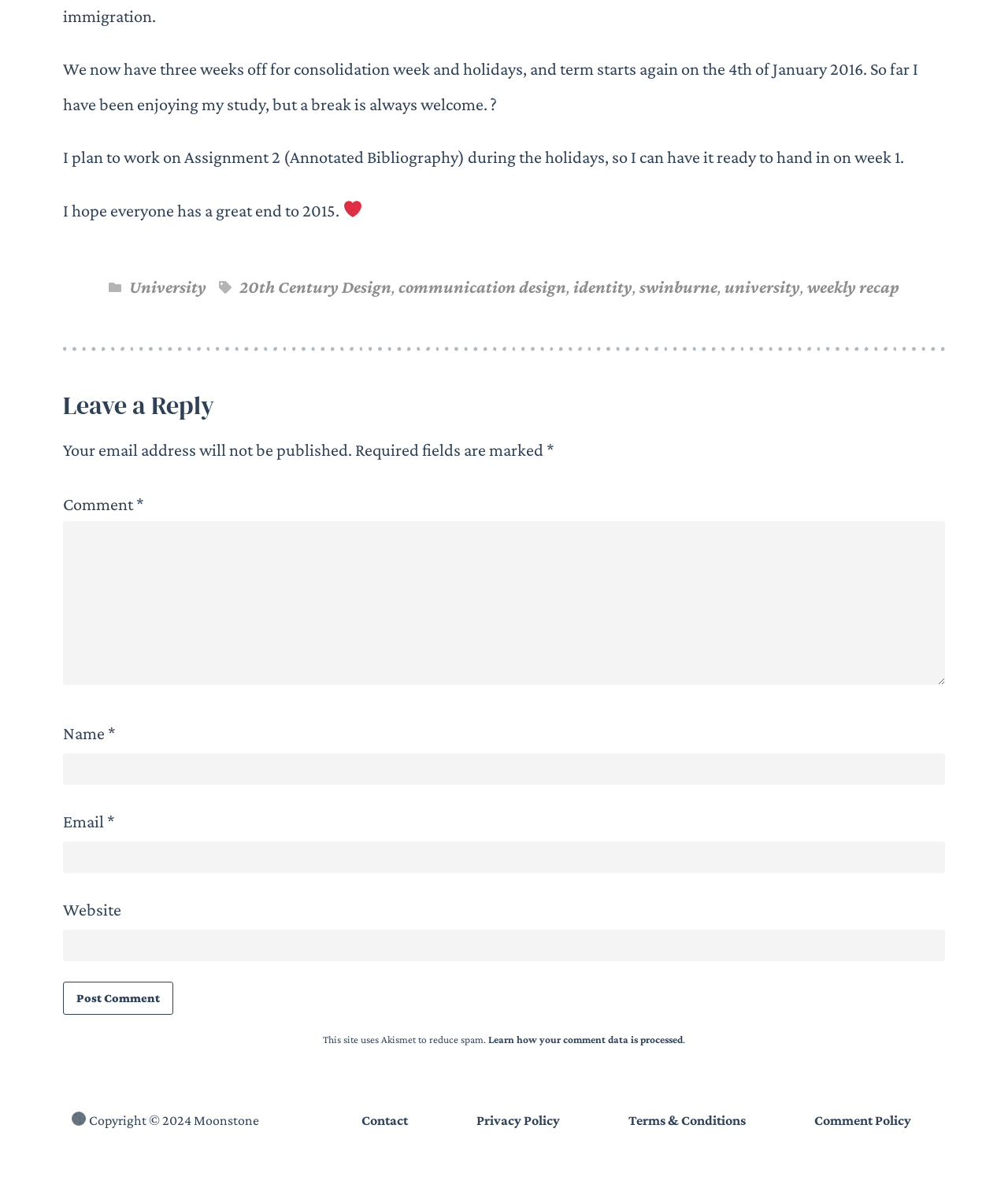Please identify the bounding box coordinates of the clickable region that I should interact with to perform the following instruction: "Click the 'Contact' link". The coordinates should be expressed as four float numbers between 0 and 1, i.e., [left, top, right, bottom].

[0.325, 0.939, 0.439, 0.953]